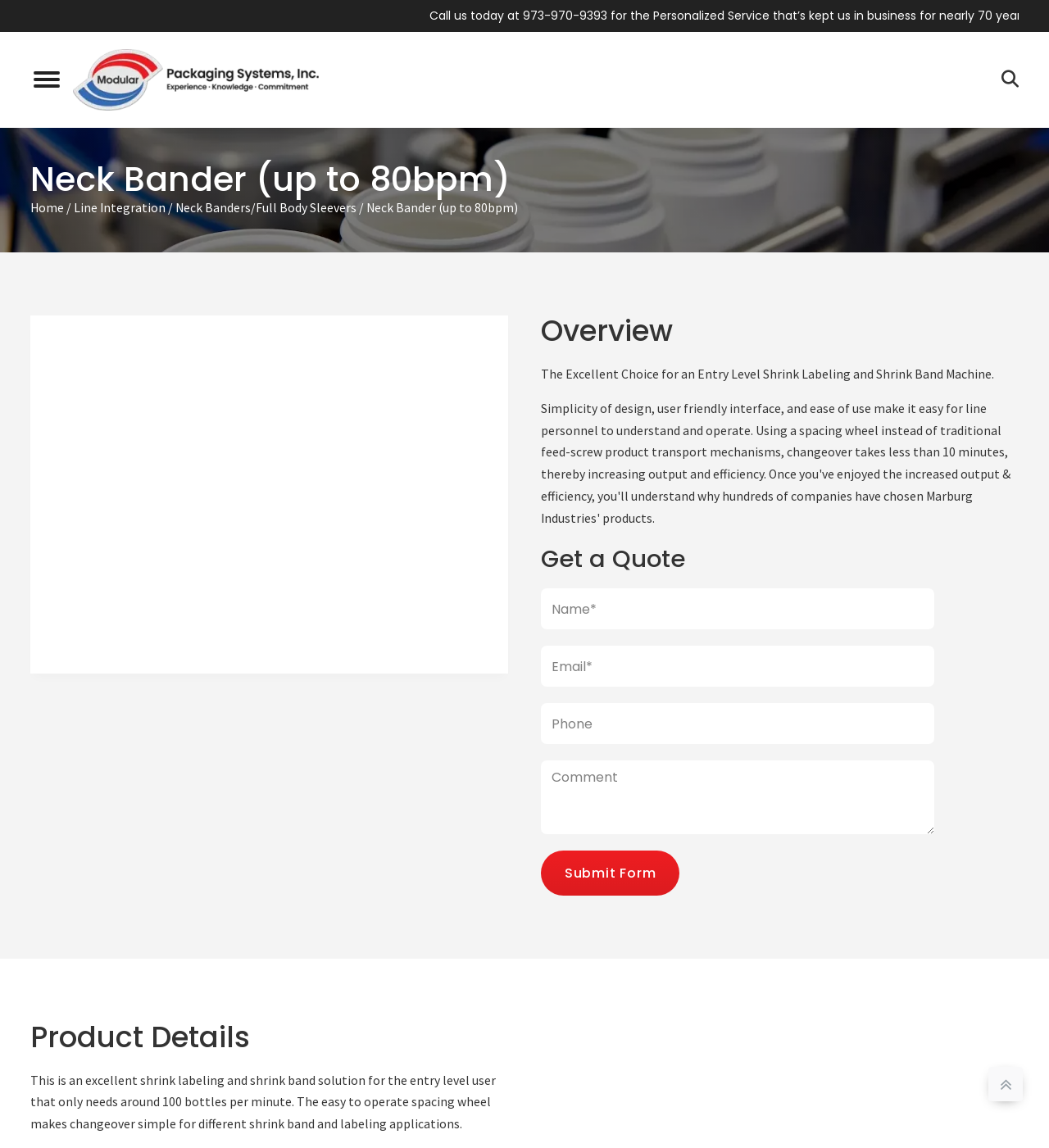Provide a one-word or one-phrase answer to the question:
What is the name of the product being described?

Neck Bander